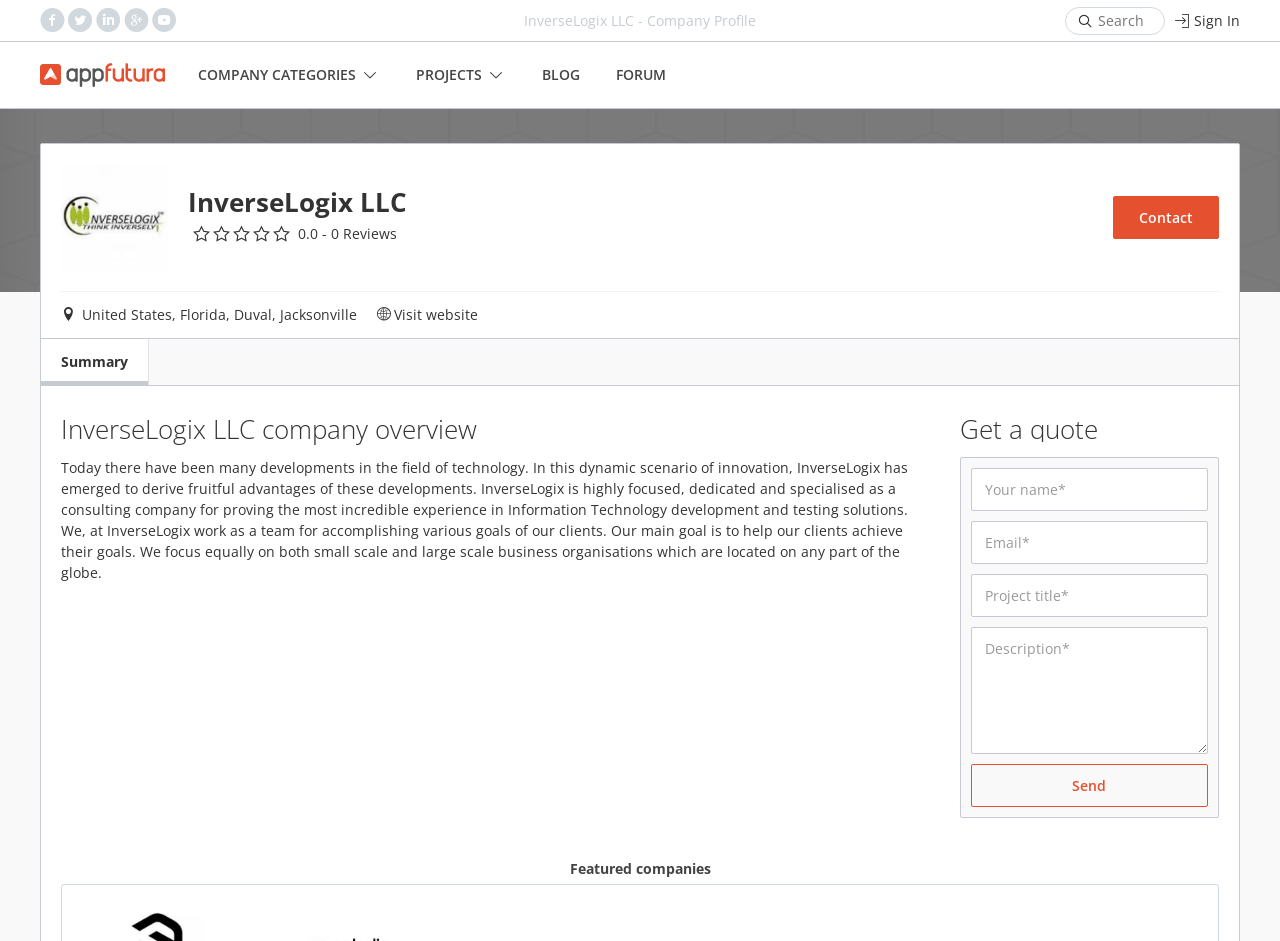Using the given element description, provide the bounding box coordinates (top-left x, top-left y, bottom-right x, bottom-right y) for the corresponding UI element in the screenshot: name="email" placeholder="Email*"

[0.758, 0.554, 0.944, 0.6]